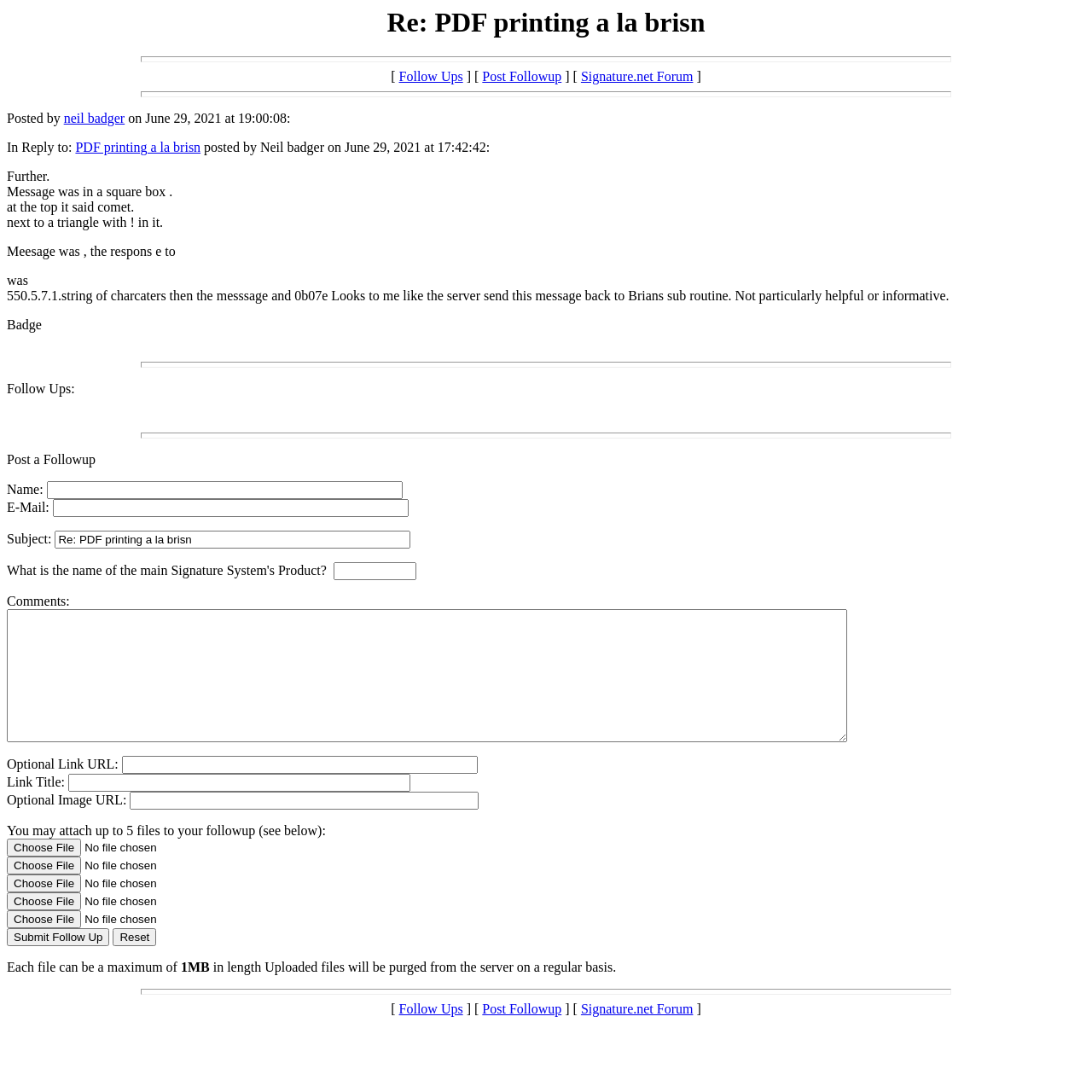Determine the bounding box coordinates of the section I need to click to execute the following instruction: "Contact Jeremy". Provide the coordinates as four float numbers between 0 and 1, i.e., [left, top, right, bottom].

None